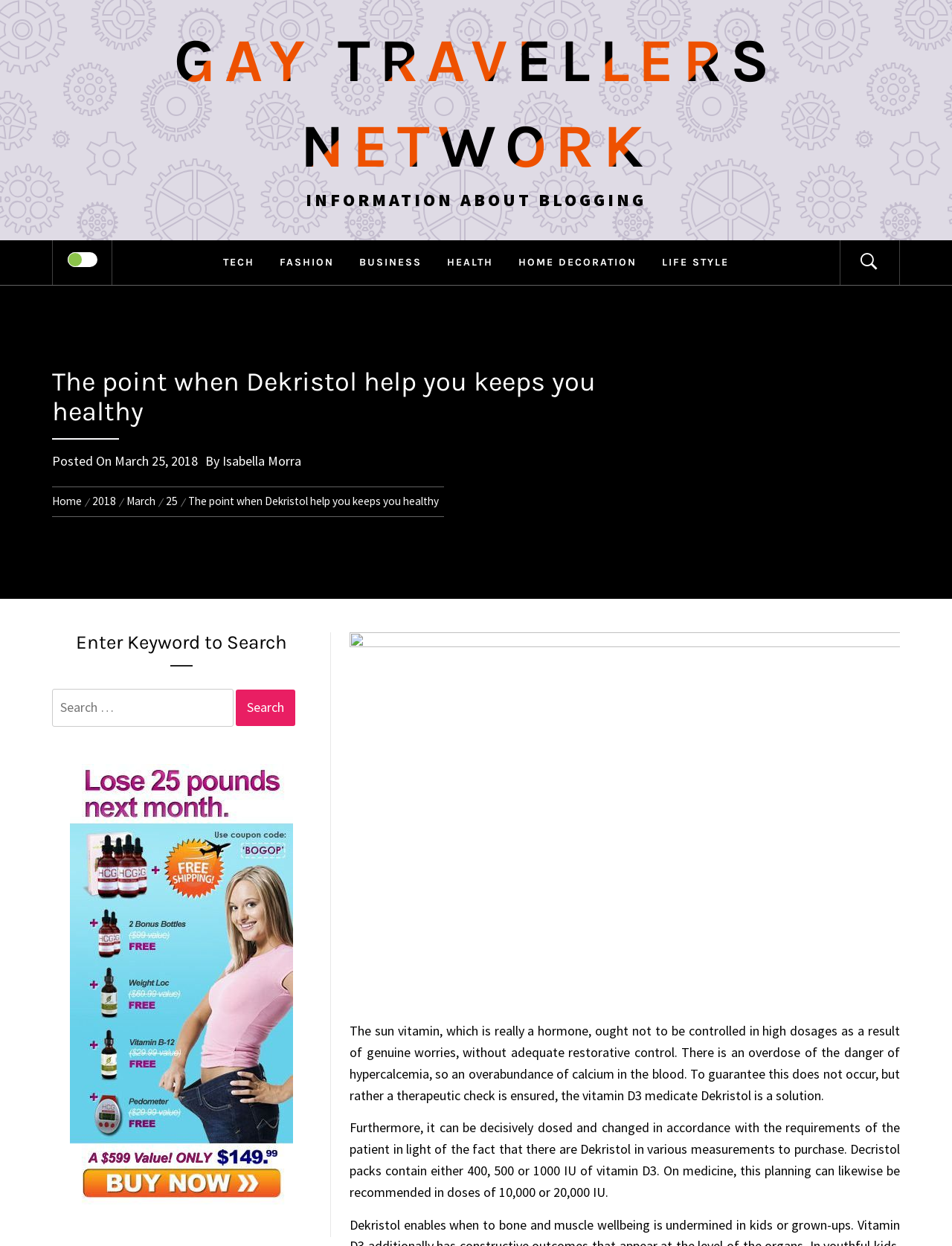Please find and report the bounding box coordinates of the element to click in order to perform the following action: "Click on the 'GAY TRAVELLERS NETWORK' link". The coordinates should be expressed as four float numbers between 0 and 1, in the format [left, top, right, bottom].

[0.183, 0.02, 0.817, 0.146]